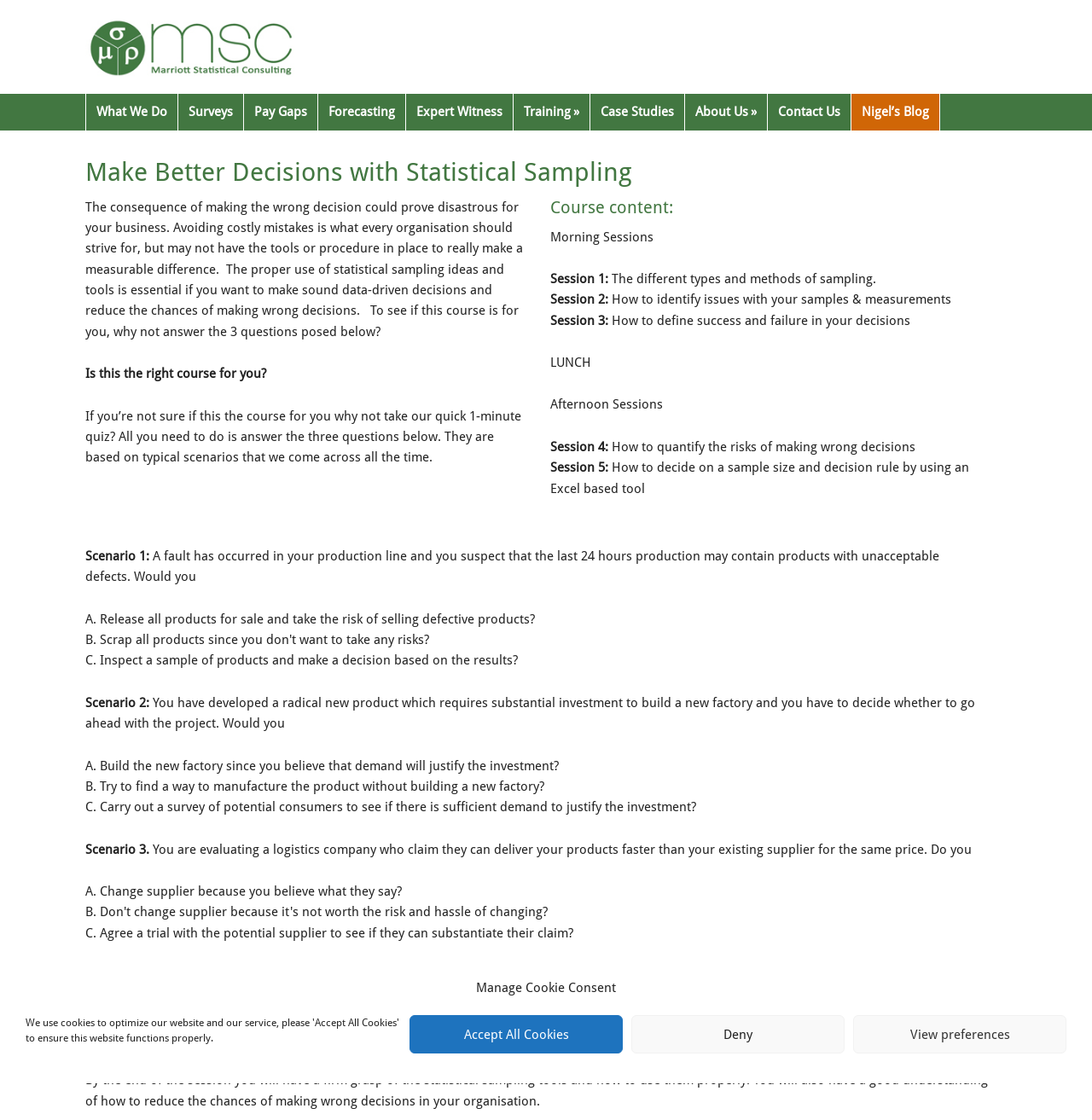Explain in detail what you observe on this webpage.

This webpage is about making better decisions with statistical sampling. At the top, there is a dialog box for managing cookie consent with three buttons: "Accept All Cookies", "Deny", and "View preferences". Below this, there is a link to "Marriott Stats" and a navigation menu with several links, including "What We Do", "Surveys", "Pay Gaps", "Forecasting", "Expert Witness", "Training", "Case Studies", "About Us", "Contact Us", and "Nigel's Blog".

The main content of the page is divided into sections. The first section has a heading "Make Better Decisions with Statistical Sampling" and a paragraph of text explaining the importance of making sound data-driven decisions. Below this, there is a question "Is this the right course for you?" and an invitation to take a quick 1-minute quiz to determine if the course is suitable.

The next section is about the course content, with a heading "Course content:" and several subheadings for different sessions, including "Morning Sessions" and "Afternoon Sessions". Each session has a brief description of the topics that will be covered.

Following this, there are three scenarios presented, each with a question and three possible answers. The scenarios are related to making decisions in business, such as dealing with a fault in a production line, deciding whether to invest in a new product, and evaluating a logistics company.

Finally, there is a conclusion section that summarizes the benefits of the course and what participants can expect to learn.